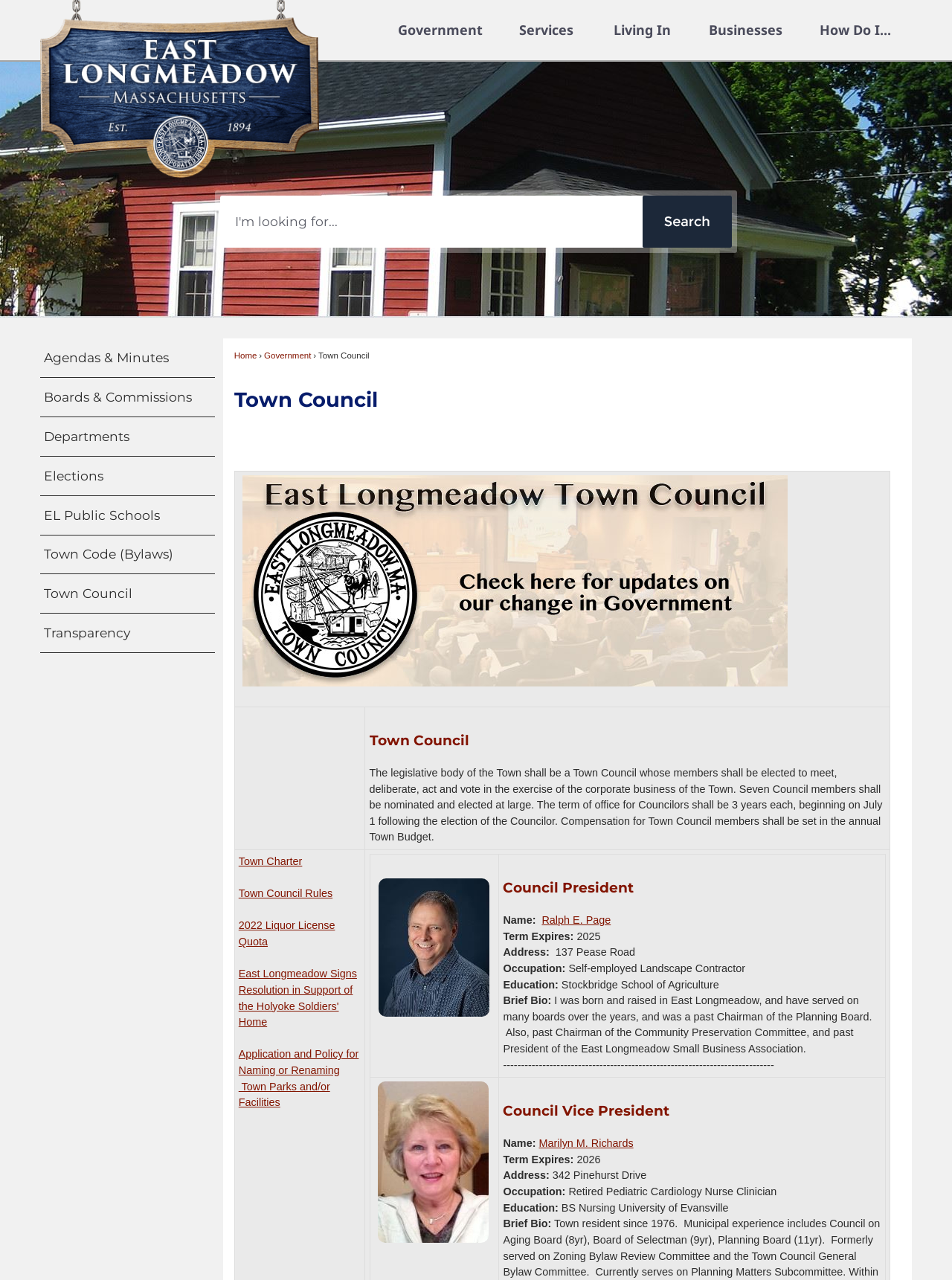Please give a short response to the question using one word or a phrase:
What is the occupation of Council President Ralph E. Page?

Self-employed Landscape Contractor